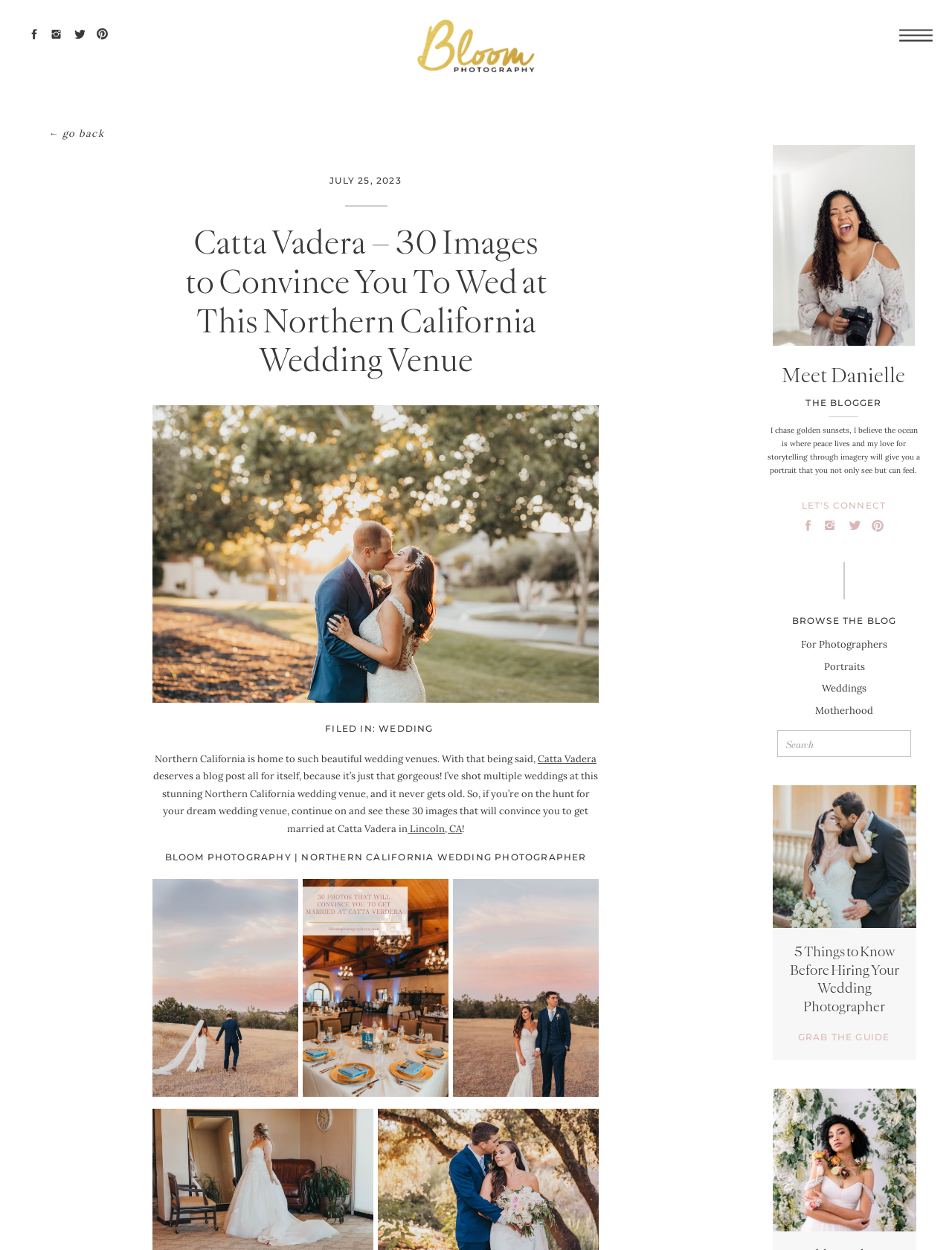Explain the features and main sections of the webpage comprehensively.

This webpage is about Catta Vadera, a Northern California wedding venue. At the top, there is a large image taking up most of the width of the page. Below the image, there are several links and small images arranged horizontally, likely representing social media profiles or navigation options.

To the right of the large image, there is a section with a heading "Meet Danielle" and a paragraph of text describing the photographer's approach to storytelling through imagery. Below this section, there are several links with small images, possibly representing different categories or topics.

The main content of the page is divided into sections, with headings such as "5 Things to Know Before Hiring Your Wedding Photographer" and "Catta Vadera – 30 Images to Convince You To Wed at This Northern California Wedding Venue". There are also several links and buttons, including a "GRAB THE GUIDE" button and a search bar.

The page also features a section with a heading "FILED IN: WEDDING" and a paragraph of text describing the beauty of Northern California wedding venues, specifically Catta Vadera. There are several links and images throughout this section, including a link to "Lincoln, CA" and an image of a bride and groom.

At the bottom of the page, there is a section with a heading "BLOOM PHOTOGRAPHY | NORTHERN CALIFORNIA WEDDING PHOTOGRAPHER" and a large image or figure that takes up most of the width of the page. This section likely represents the photographer's portfolio or services.